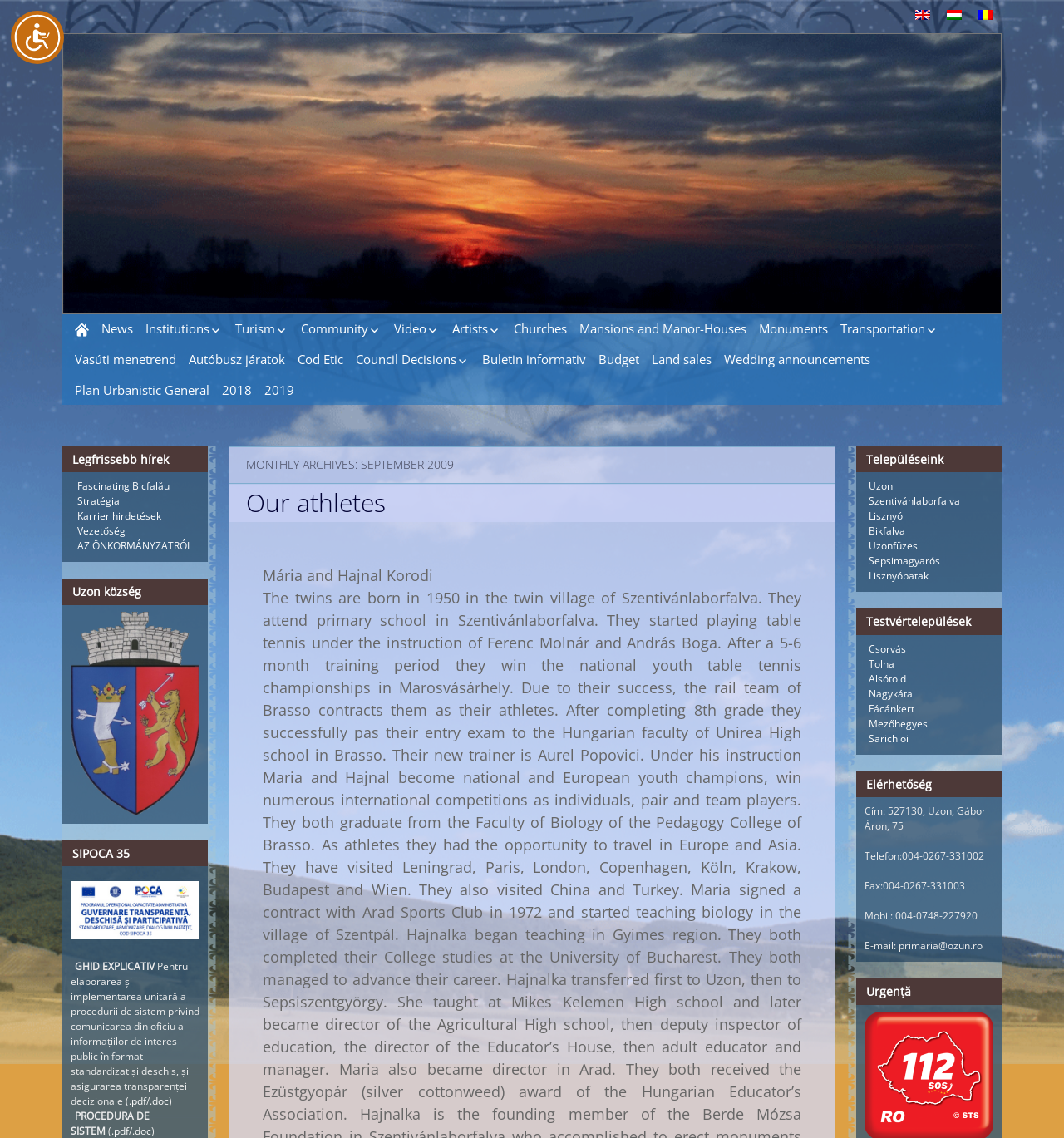Create a detailed summary of the webpage's content and design.

The webpage is titled "September 2009" and has a prominent accessibility menu button at the top left corner. Below the title, there are three language options, "en", "hu", and "ro", each accompanied by a small flag icon.

On the left side of the page, there is a vertical menu with various links, including "Home", "News", "Institutions", "Local council", "Education", "Library", "Churches", "Healthcare", "Social", "Police", "Tourism", "Community", "Video", and "Artists". Each of these links has a corresponding icon.

The main content area is divided into three sections. The top section has a heading "Legfrissebb hírek" (Latest News) and features several links to news articles, including "Fascinating Bicfalău" and "Stratégia".

The middle section has a heading "Uzon község" (Uzon Municipality) and contains information about the municipality, including links to "SIPOCA 35" and a descriptive text about the municipality.

The bottom section has a heading "Településeink" (Our Settlements) and lists several settlements, including "Uzon", "Szentivánlaborfalva", "Lisznyó", and "Bikfalva", each with a corresponding link.

There are also several other links and buttons scattered throughout the page, including a "Cod Etic" (Ethics Code) link, a "Council Decisions" link, and a "Budget" link. Additionally, there is a "Plan Urbanistic General" link and several links to specific years, such as "2018" and "2019".